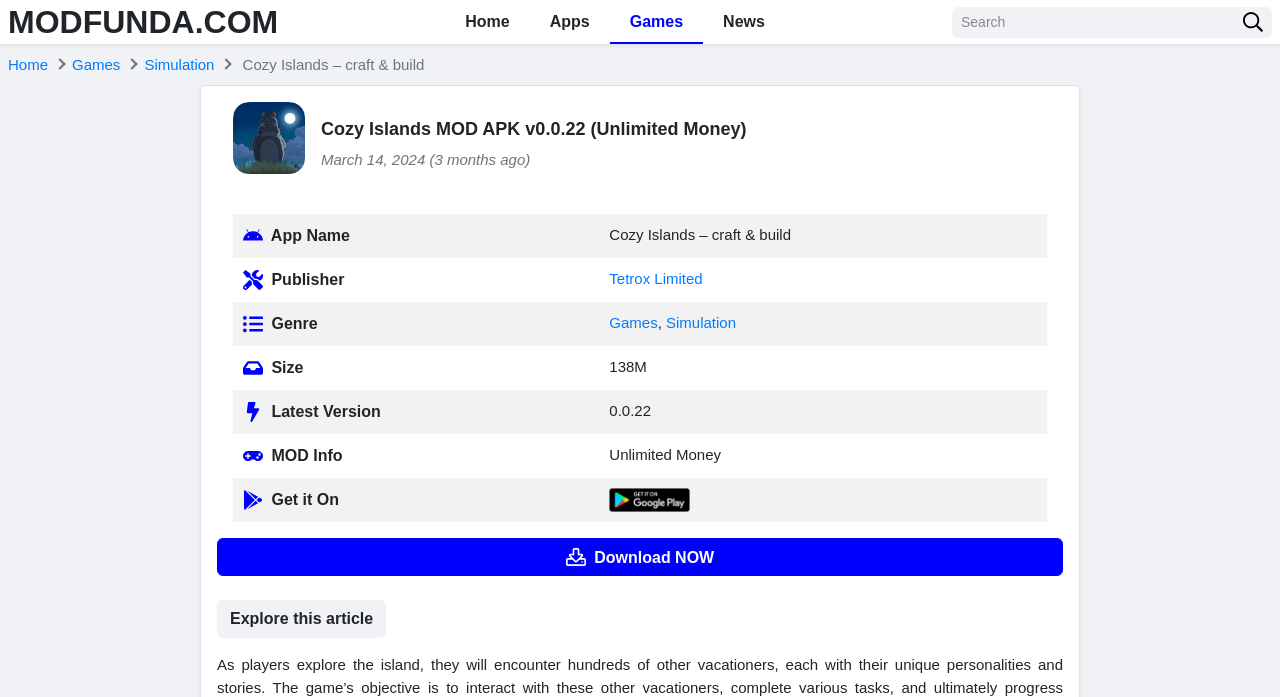Please provide the bounding box coordinates for the element that needs to be clicked to perform the instruction: "Explore this article". The coordinates must consist of four float numbers between 0 and 1, formatted as [left, top, right, bottom].

[0.17, 0.861, 0.302, 0.916]